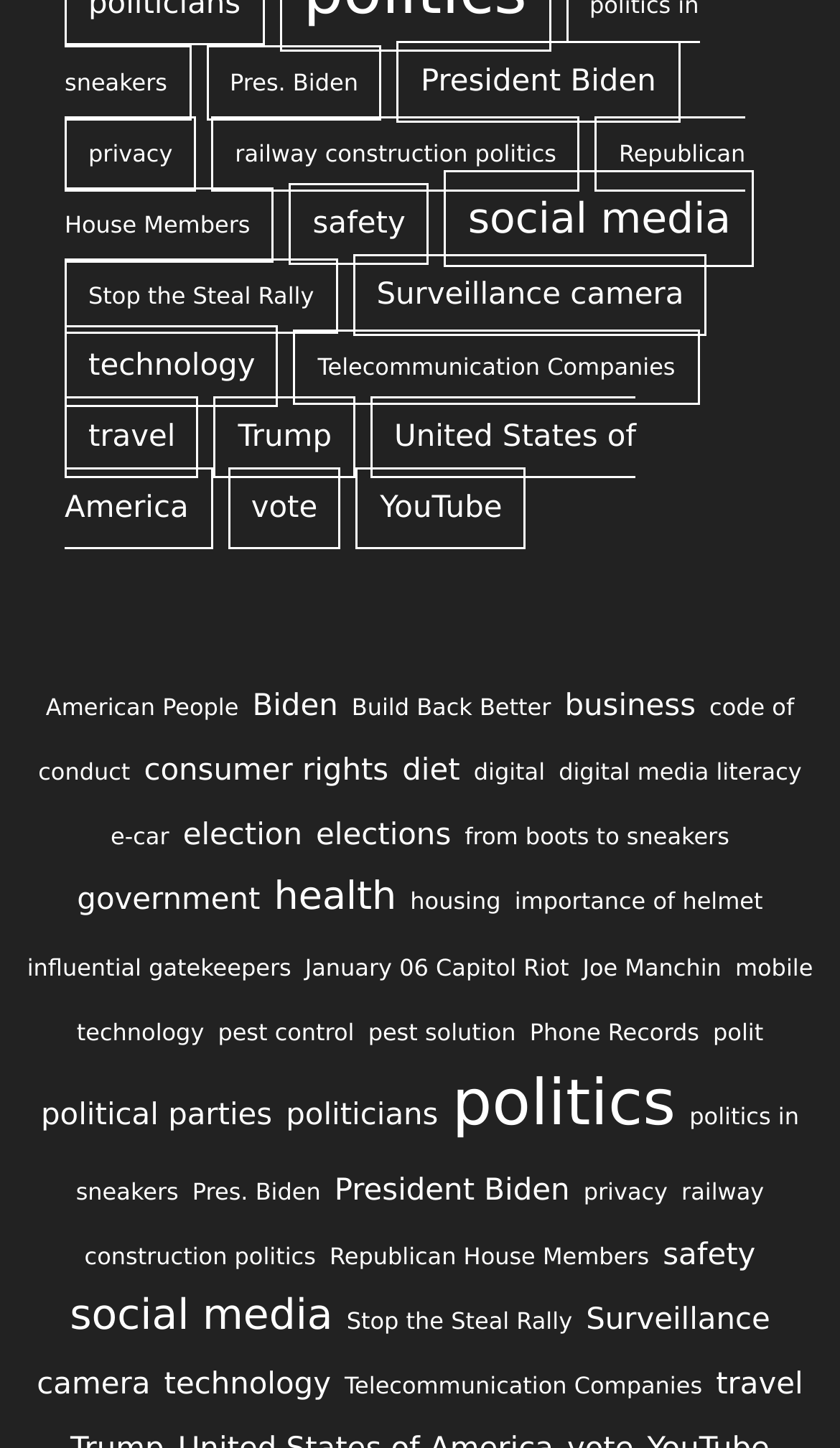Identify the bounding box coordinates of the region I need to click to complete this instruction: "Learn about 'technology'".

[0.077, 0.224, 0.332, 0.281]